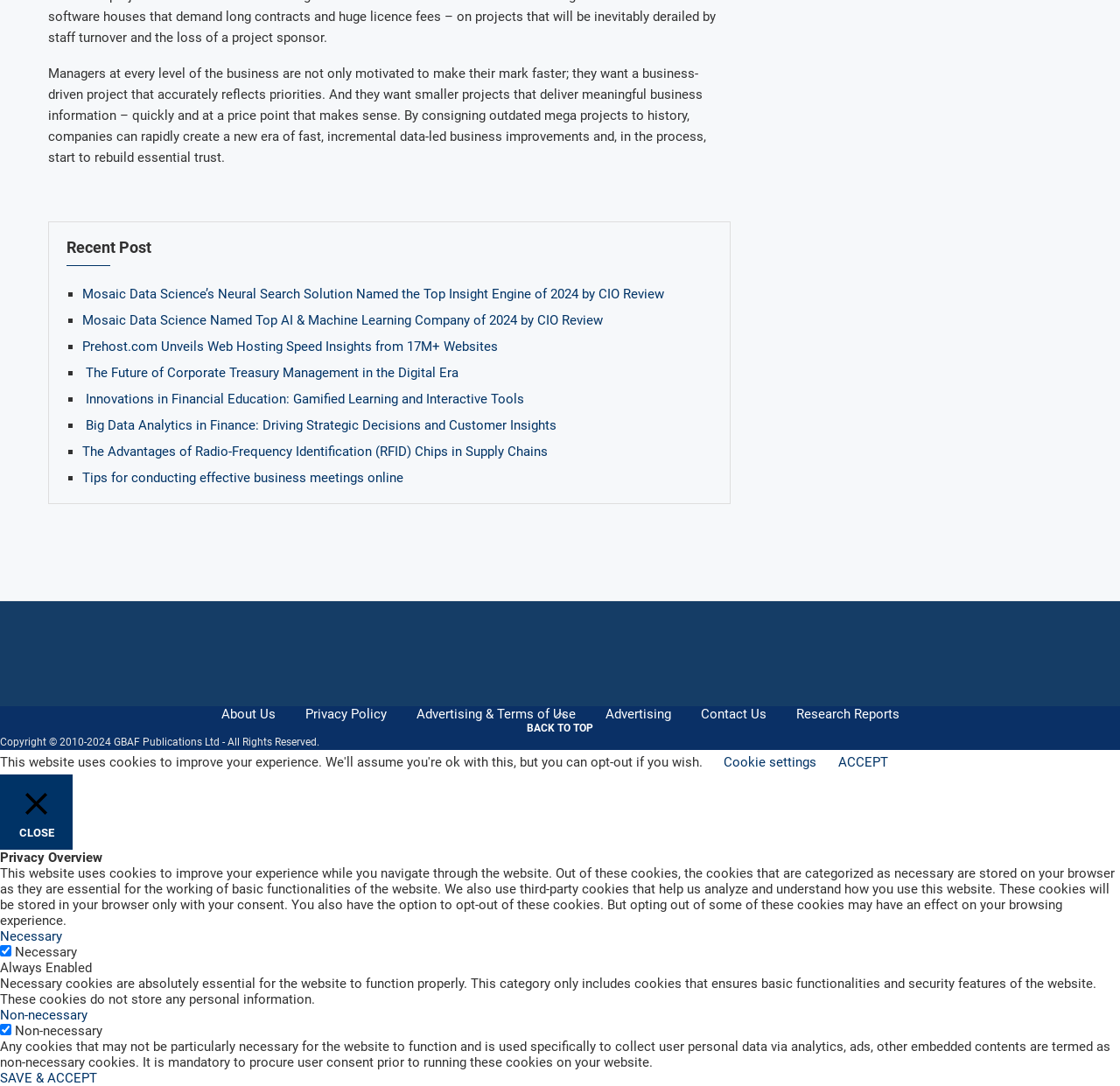Determine the bounding box coordinates of the clickable region to follow the instruction: "Read recent post".

[0.059, 0.219, 0.135, 0.236]